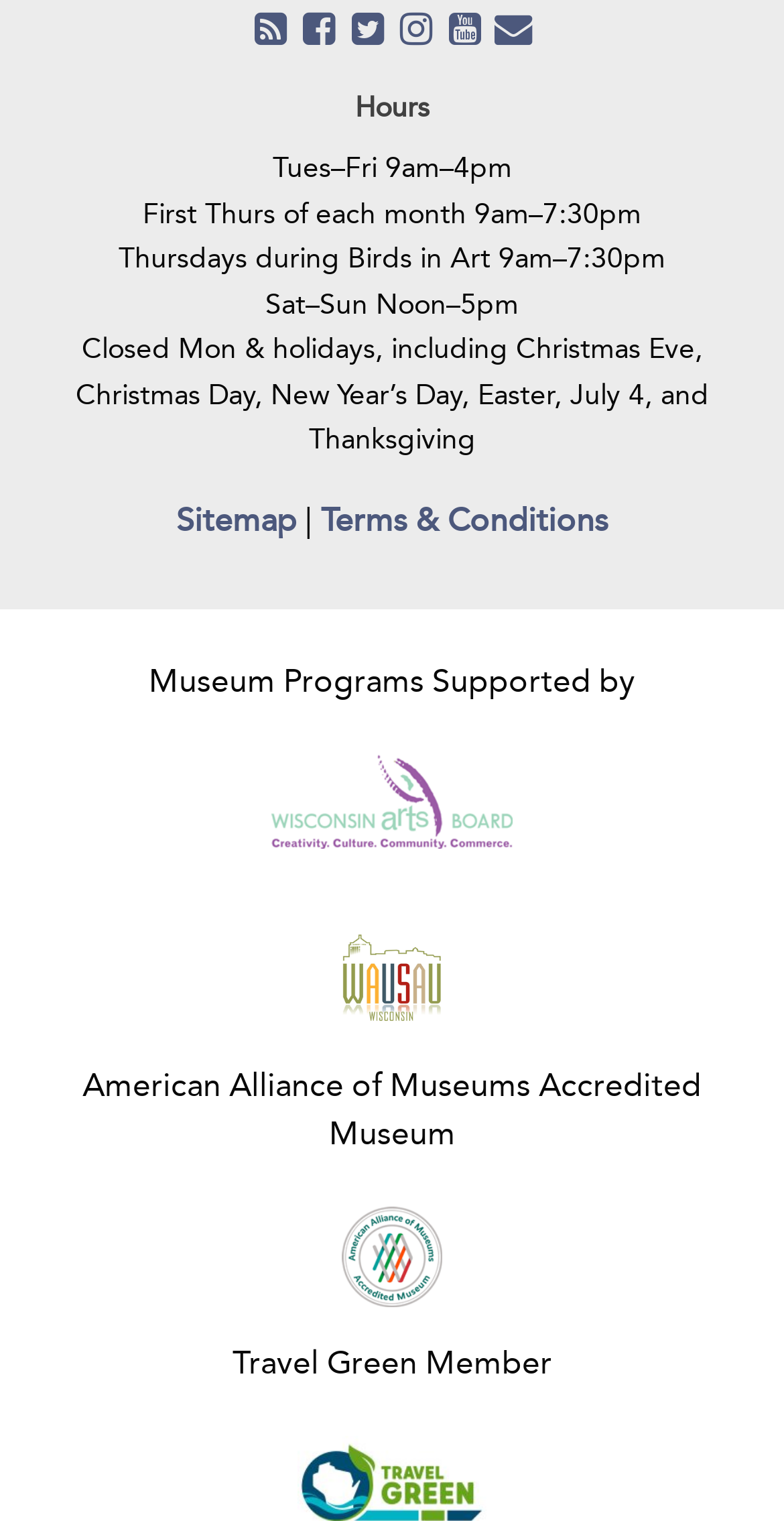Identify the bounding box coordinates for the UI element described by the following text: "title="Watch Our Videos on YouTube"". Provide the coordinates as four float numbers between 0 and 1, in the format [left, top, right, bottom].

[0.562, 0.008, 0.624, 0.031]